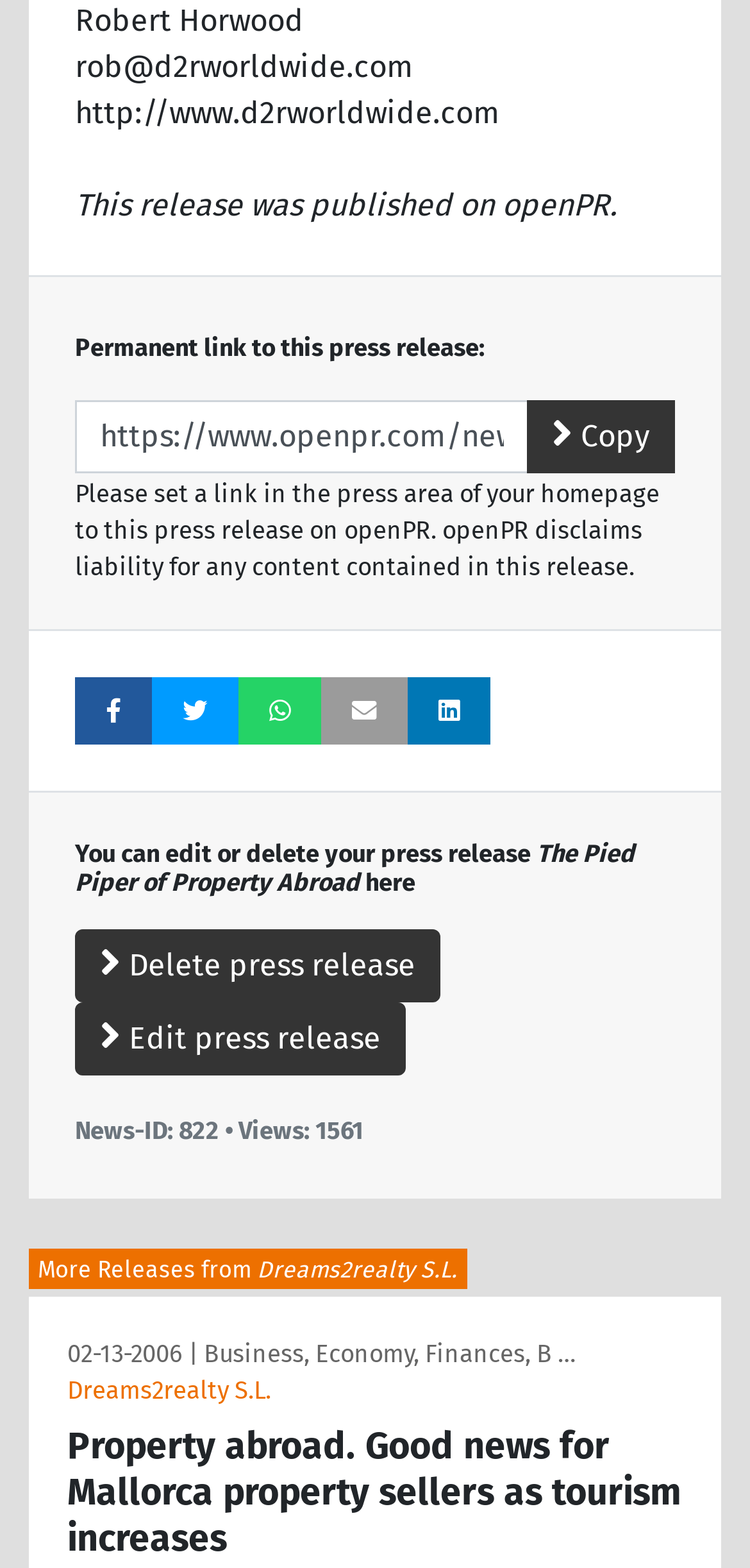Locate the bounding box coordinates of the item that should be clicked to fulfill the instruction: "Edit press release".

[0.1, 0.639, 0.541, 0.685]